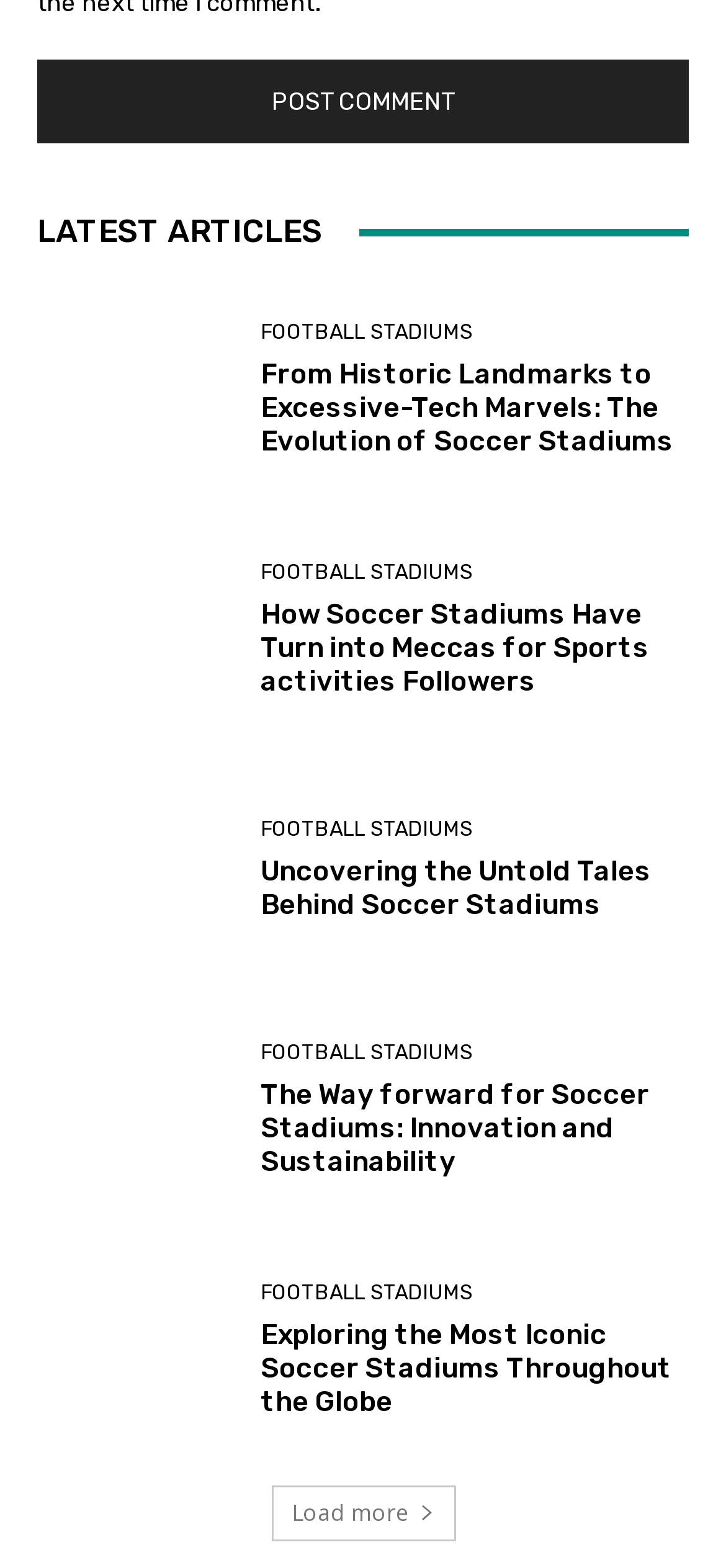Please determine the bounding box coordinates of the element's region to click in order to carry out the following instruction: "Explore the article 'How Soccer Stadiums Have Turn into Meccas for Sports activities Followers'". The coordinates should be four float numbers between 0 and 1, i.e., [left, top, right, bottom].

[0.051, 0.34, 0.321, 0.465]